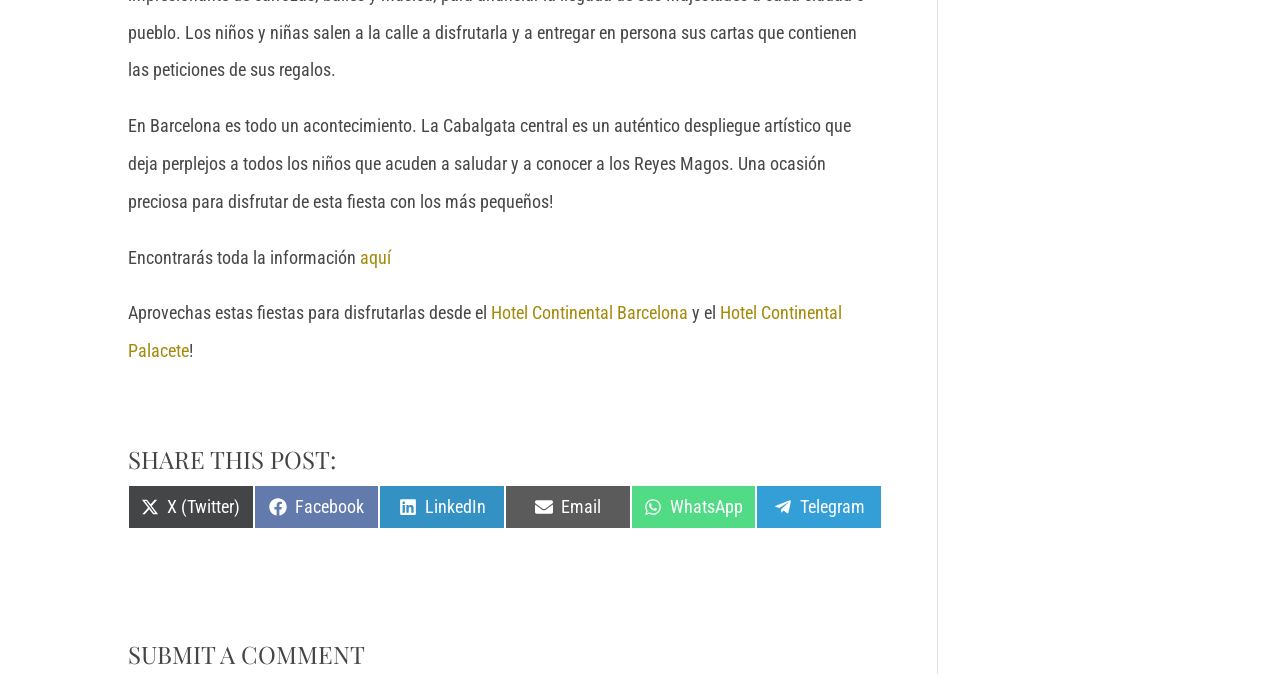Identify the bounding box coordinates of the region that should be clicked to execute the following instruction: "Visit the 'Hotel Continental Barcelona' website".

[0.384, 0.449, 0.538, 0.48]